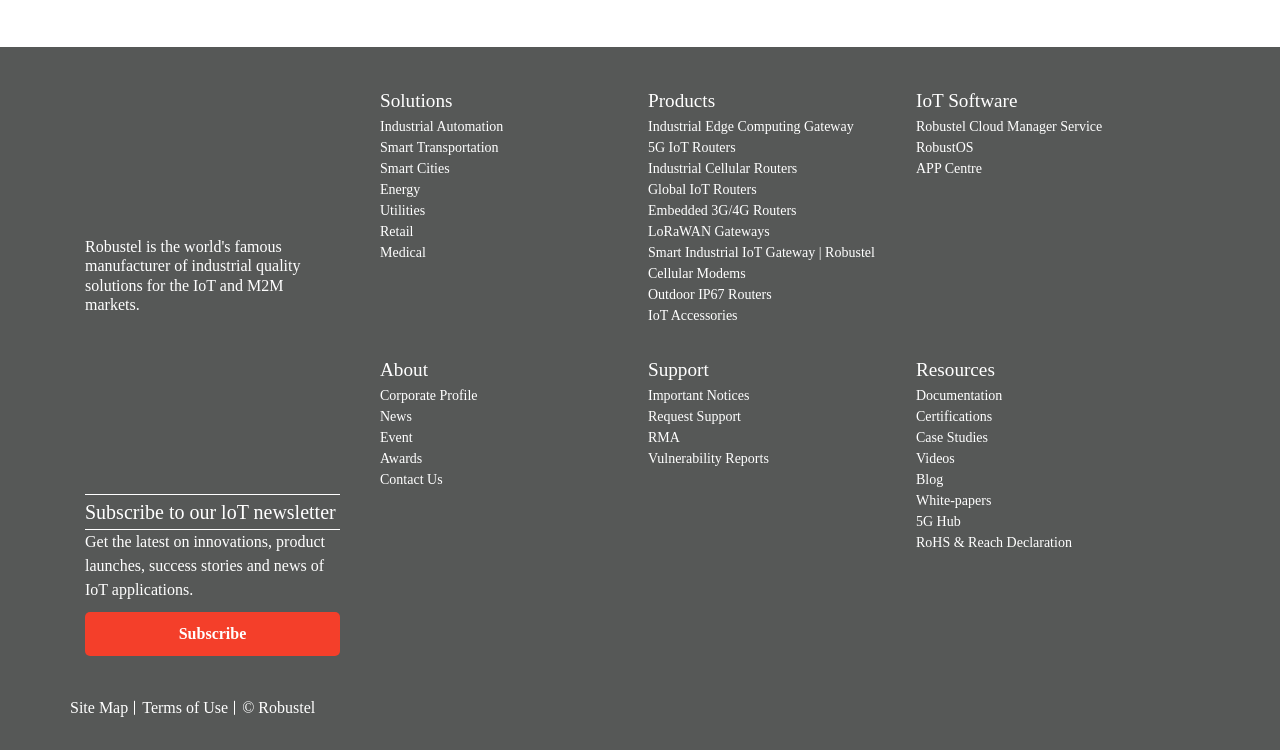Please provide a detailed answer to the question below based on the screenshot: 
What are the social media platforms available?

The social media platforms are available at the top right corner of the webpage, and they are represented by their respective logos and links.